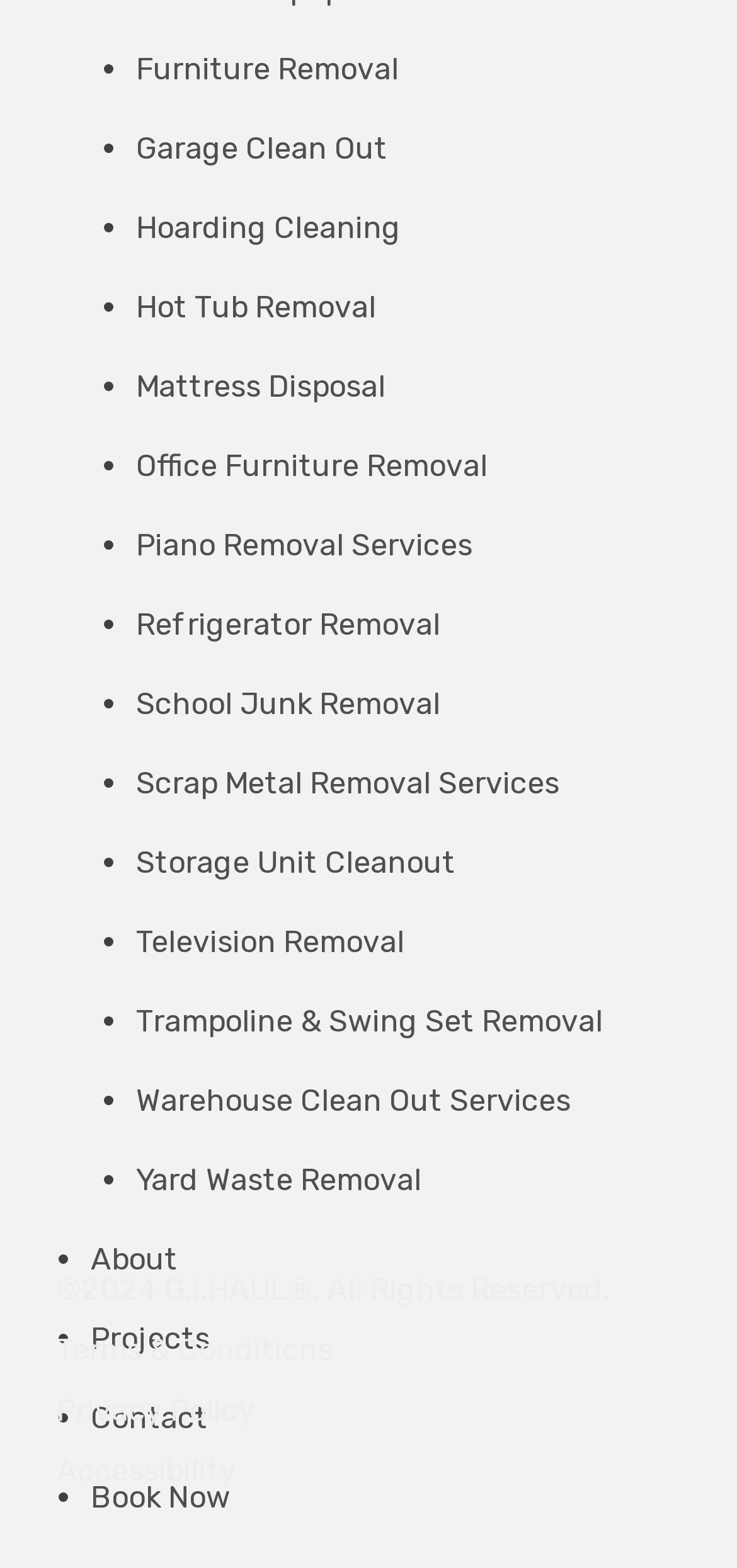Using the information from the screenshot, answer the following question thoroughly:
What services does the company offer?

Based on the list of links on the webpage, the company offers various junk removal services such as furniture removal, garage clean out, hoarding cleaning, and many more.